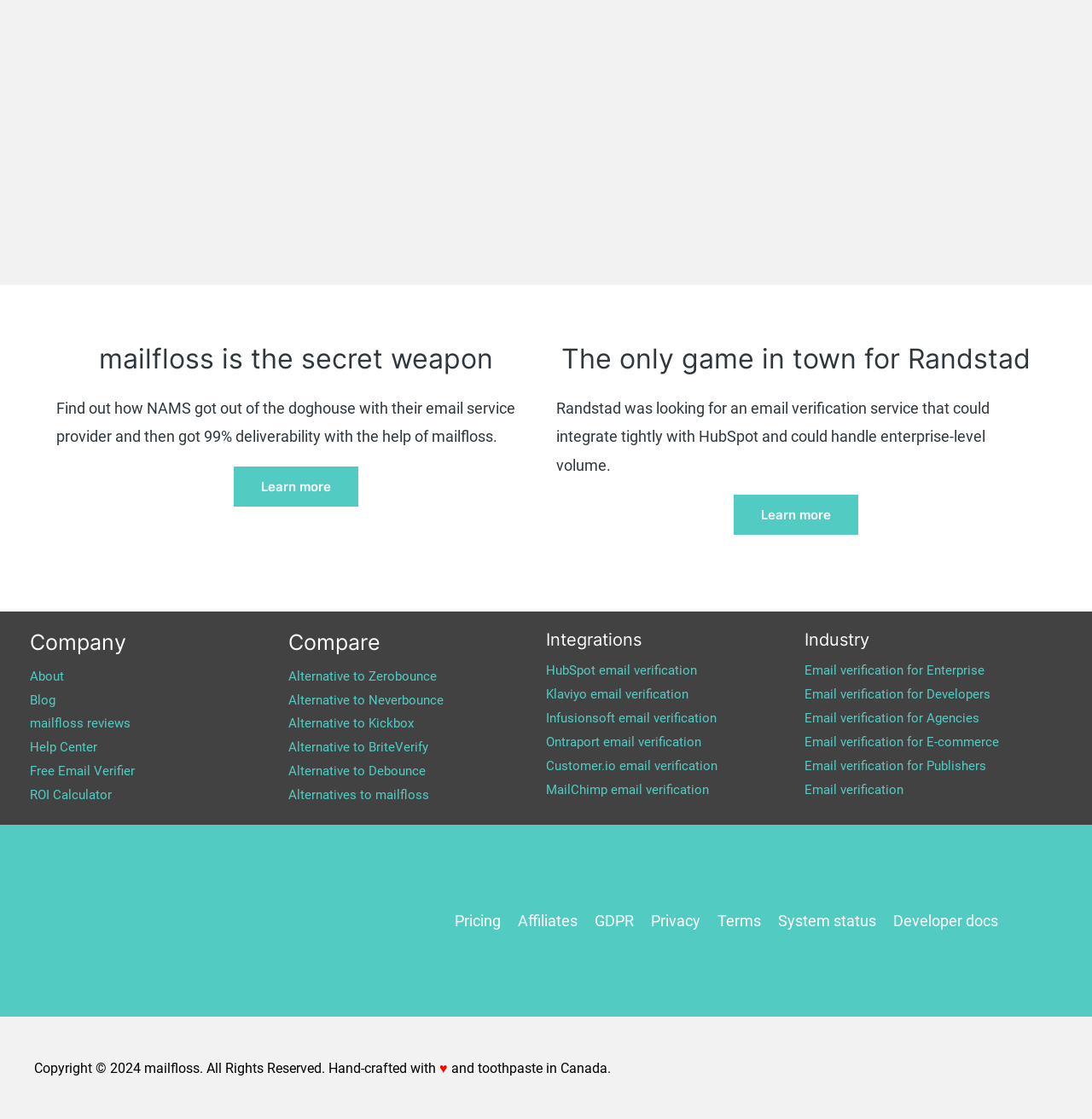Answer this question in one word or a short phrase: What is the purpose of mailfloss?

Email verification